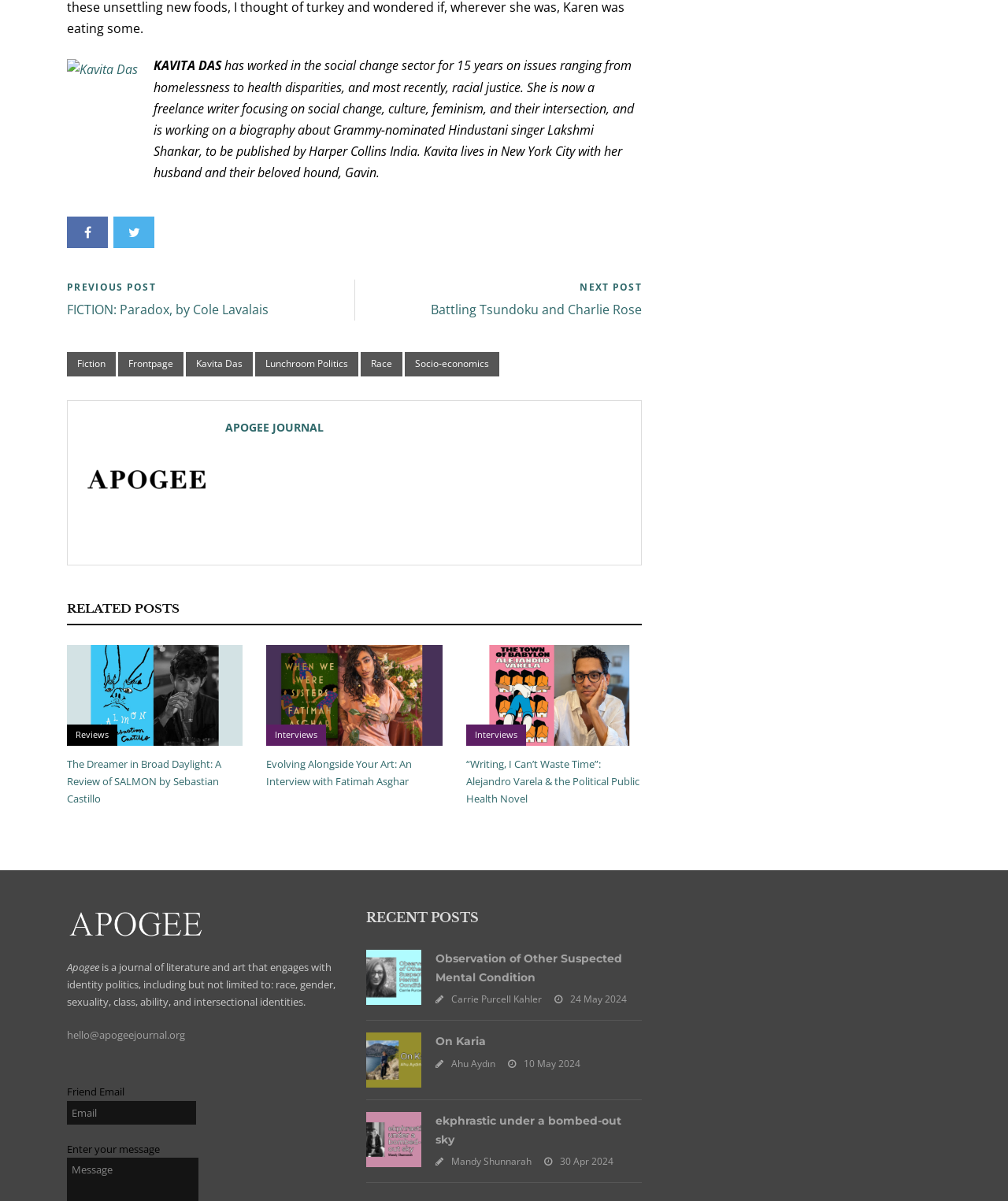Show the bounding box coordinates of the region that should be clicked to follow the instruction: "Read the recent post 'Observation of Other Suspected Mental Condition'."

[0.432, 0.792, 0.617, 0.819]